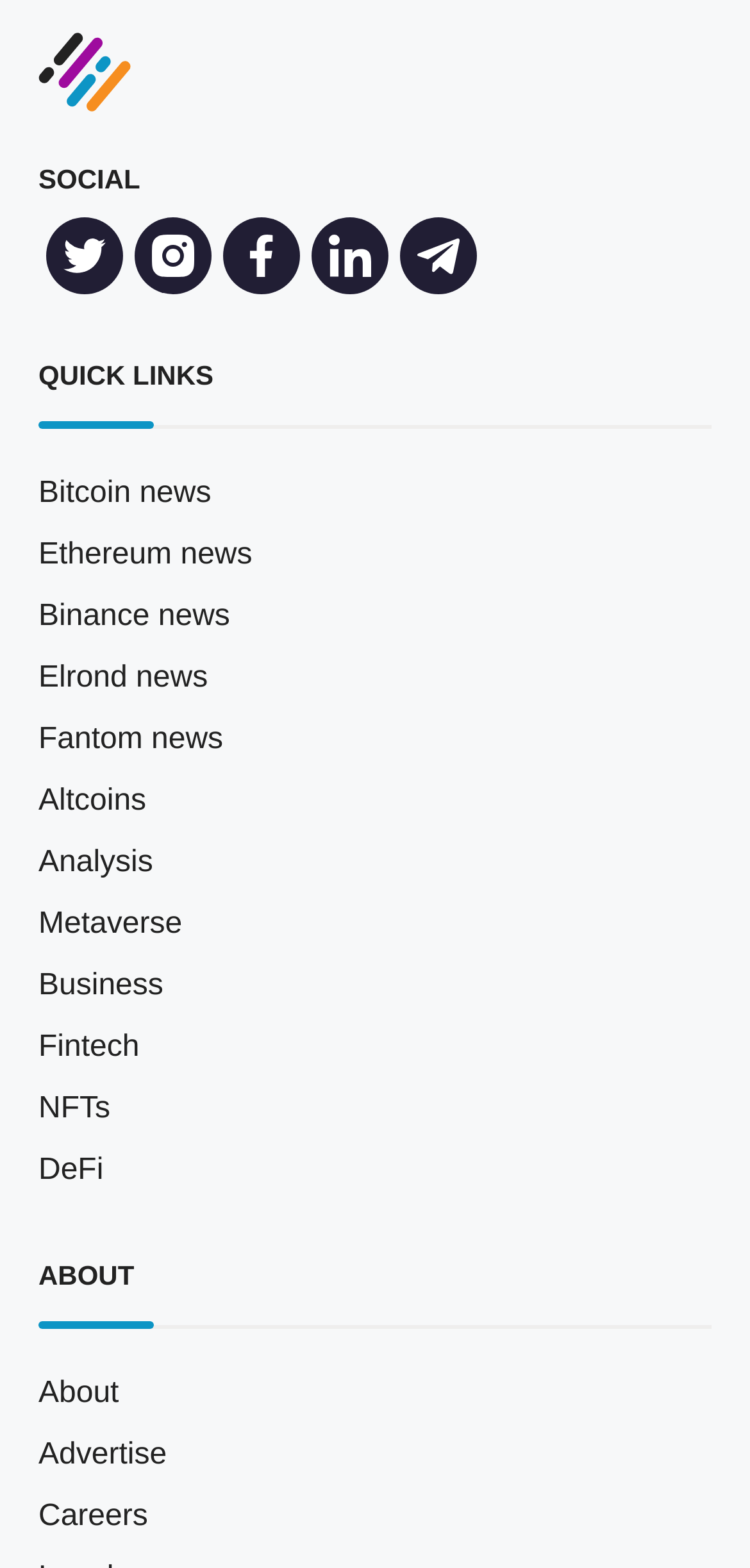Provide a brief response in the form of a single word or phrase:
What is the last quick link?

Careers